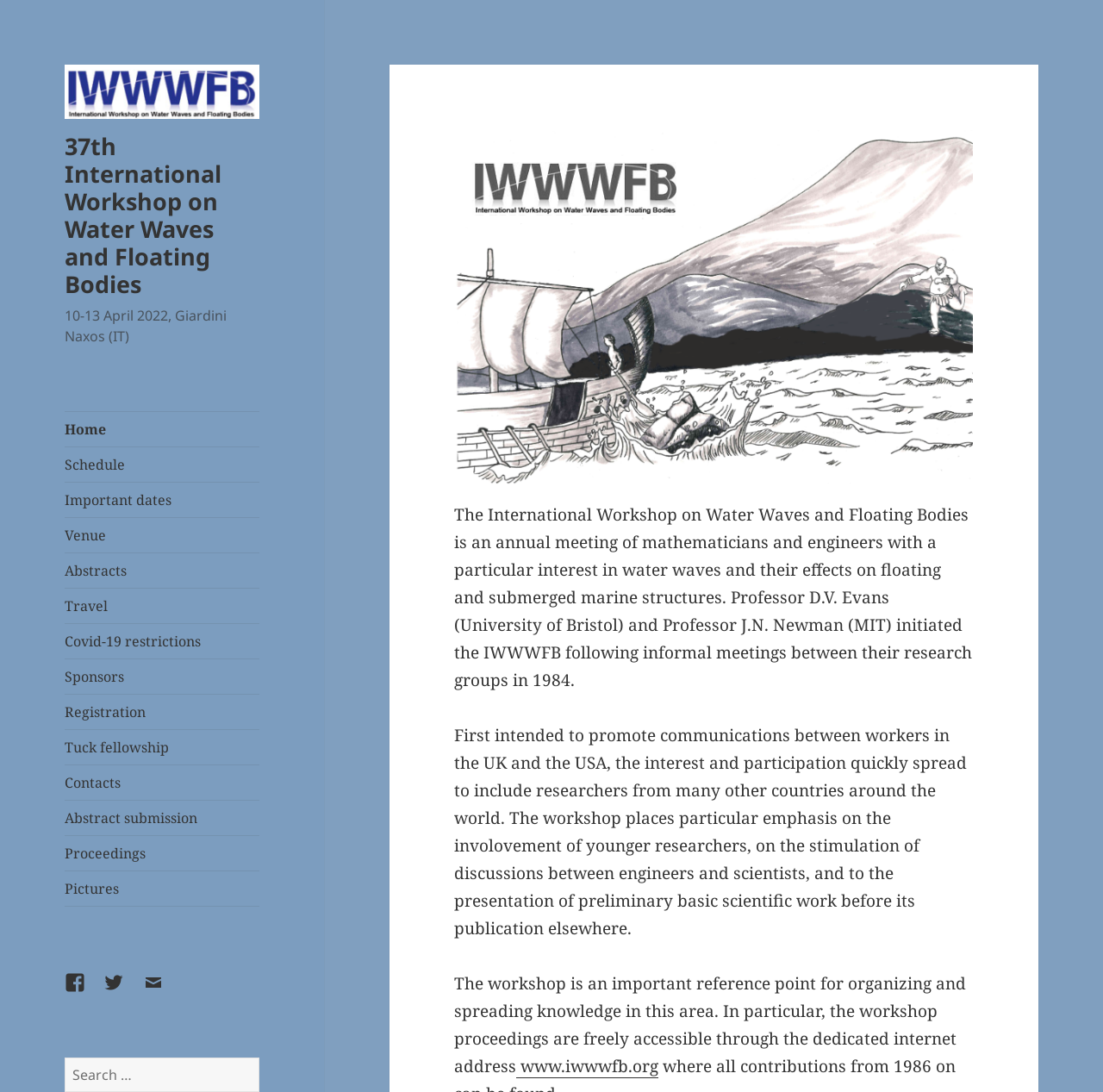Respond to the question below with a single word or phrase:
Where is the workshop being held?

Giardini Naxos (IT)